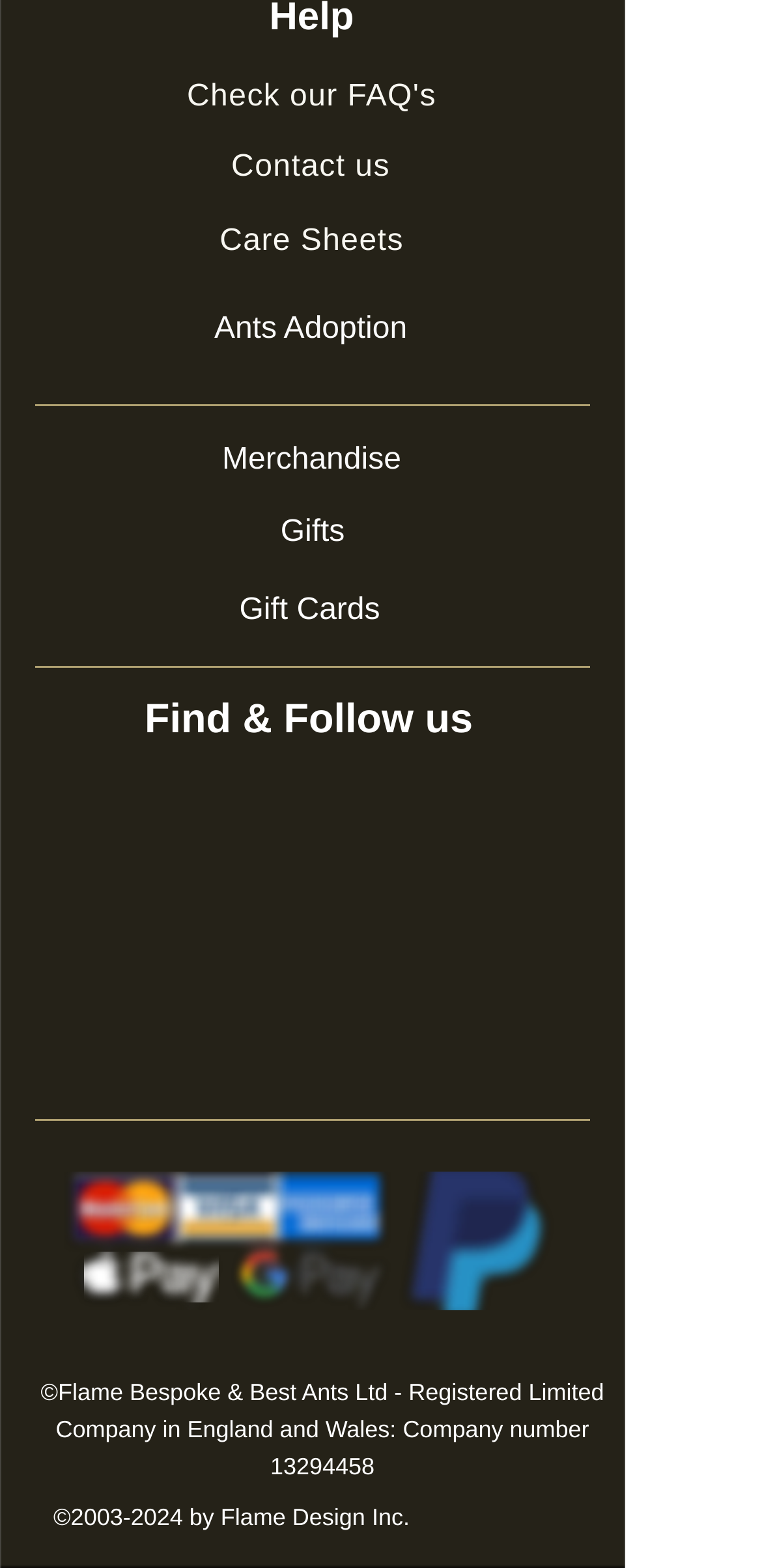Please determine the bounding box coordinates of the element's region to click in order to carry out the following instruction: "Contact us". The coordinates should be four float numbers between 0 and 1, i.e., [left, top, right, bottom].

[0.303, 0.096, 0.512, 0.118]